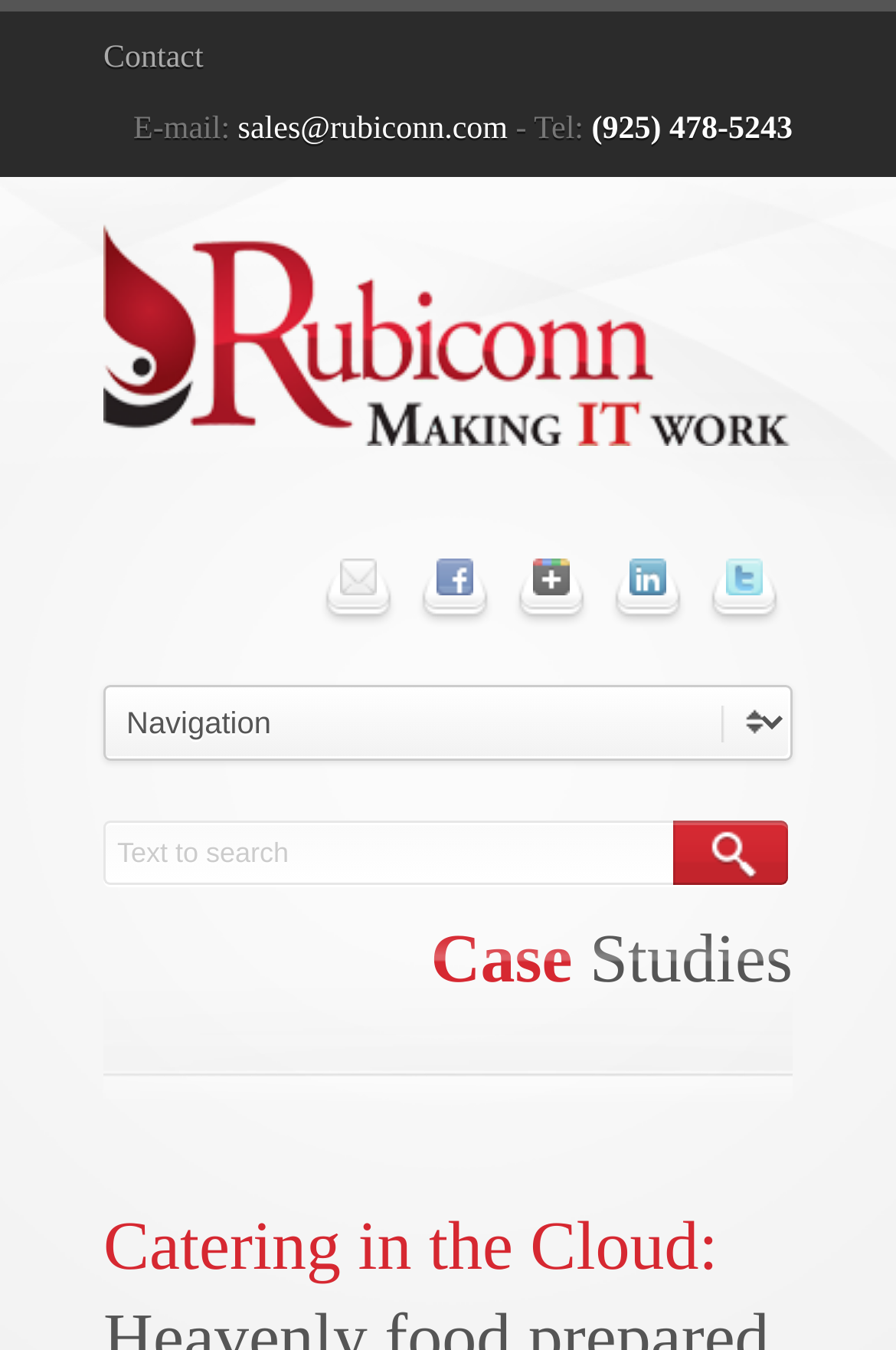Predict the bounding box coordinates of the UI element that matches this description: "Catering in the Cloud:". The coordinates should be in the format [left, top, right, bottom] with each value between 0 and 1.

[0.115, 0.896, 0.801, 0.952]